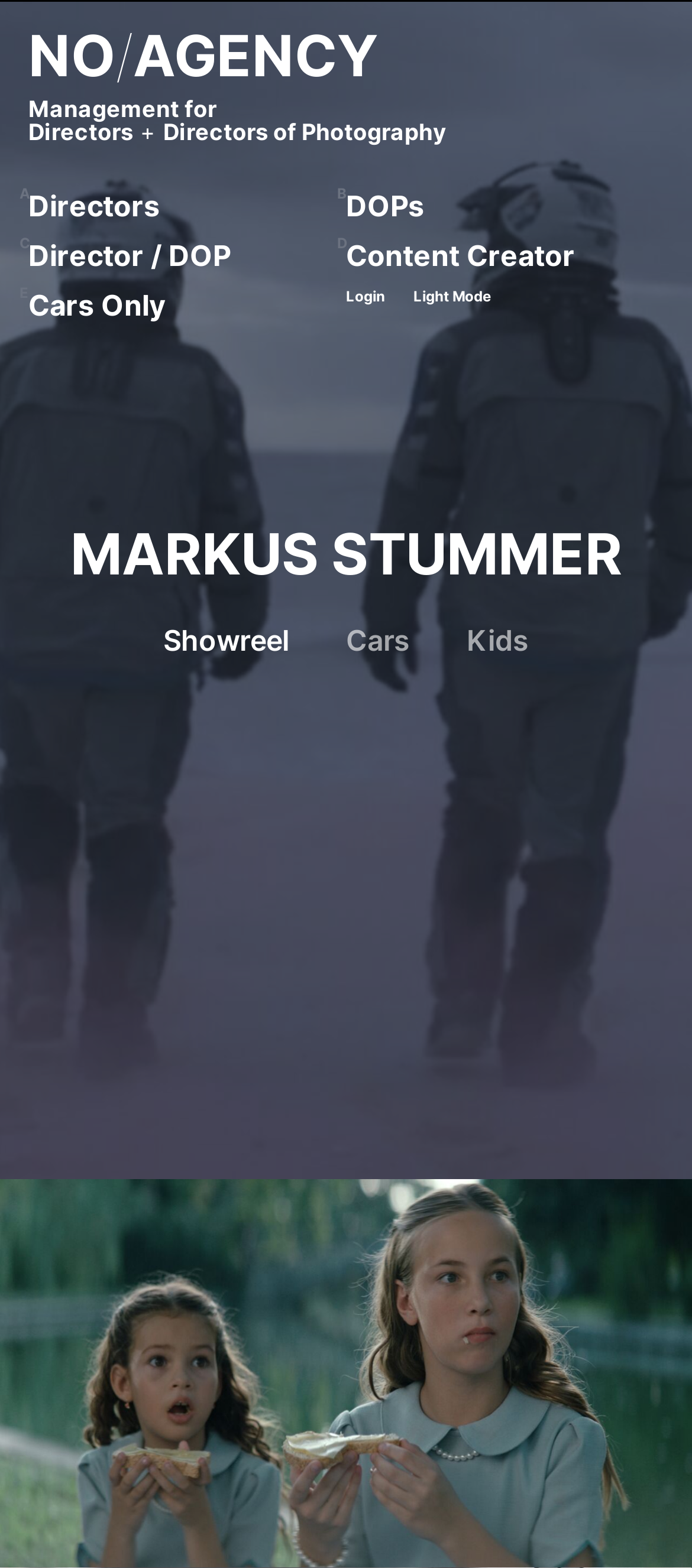Provide a brief response to the question below using one word or phrase:
What is the last link on the webpage?

Maximilian Hillmer